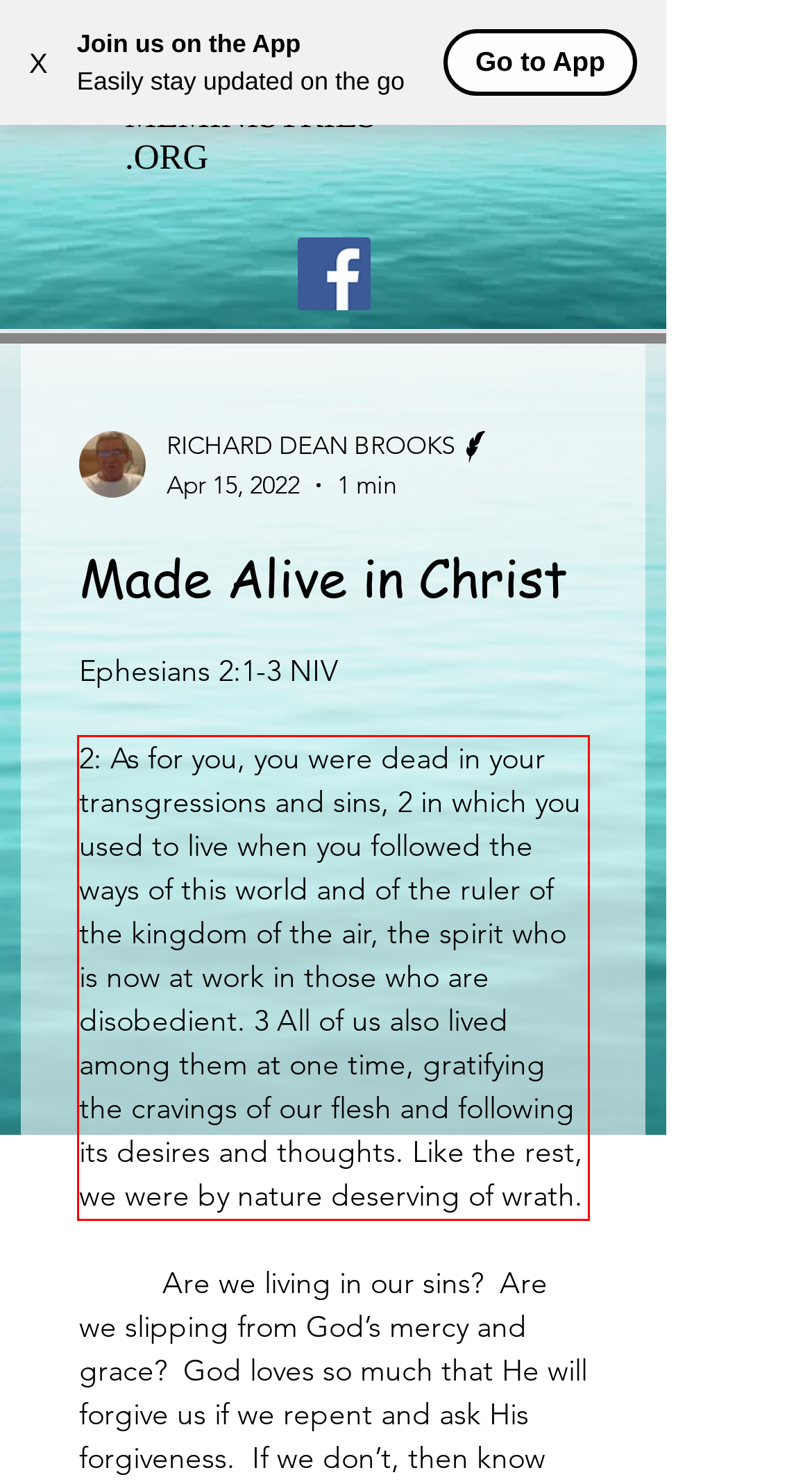Using the provided webpage screenshot, recognize the text content in the area marked by the red bounding box.

2: As for you, you were dead in your transgressions and sins, 2 in which you used to live when you followed the ways of this world and of the ruler of the kingdom of the air, the spirit who is now at work in those who are disobedient. 3 All of us also lived among them at one time, gratifying the cravings of our flesh and following its desires and thoughts. Like the rest, we were by nature deserving of wrath.